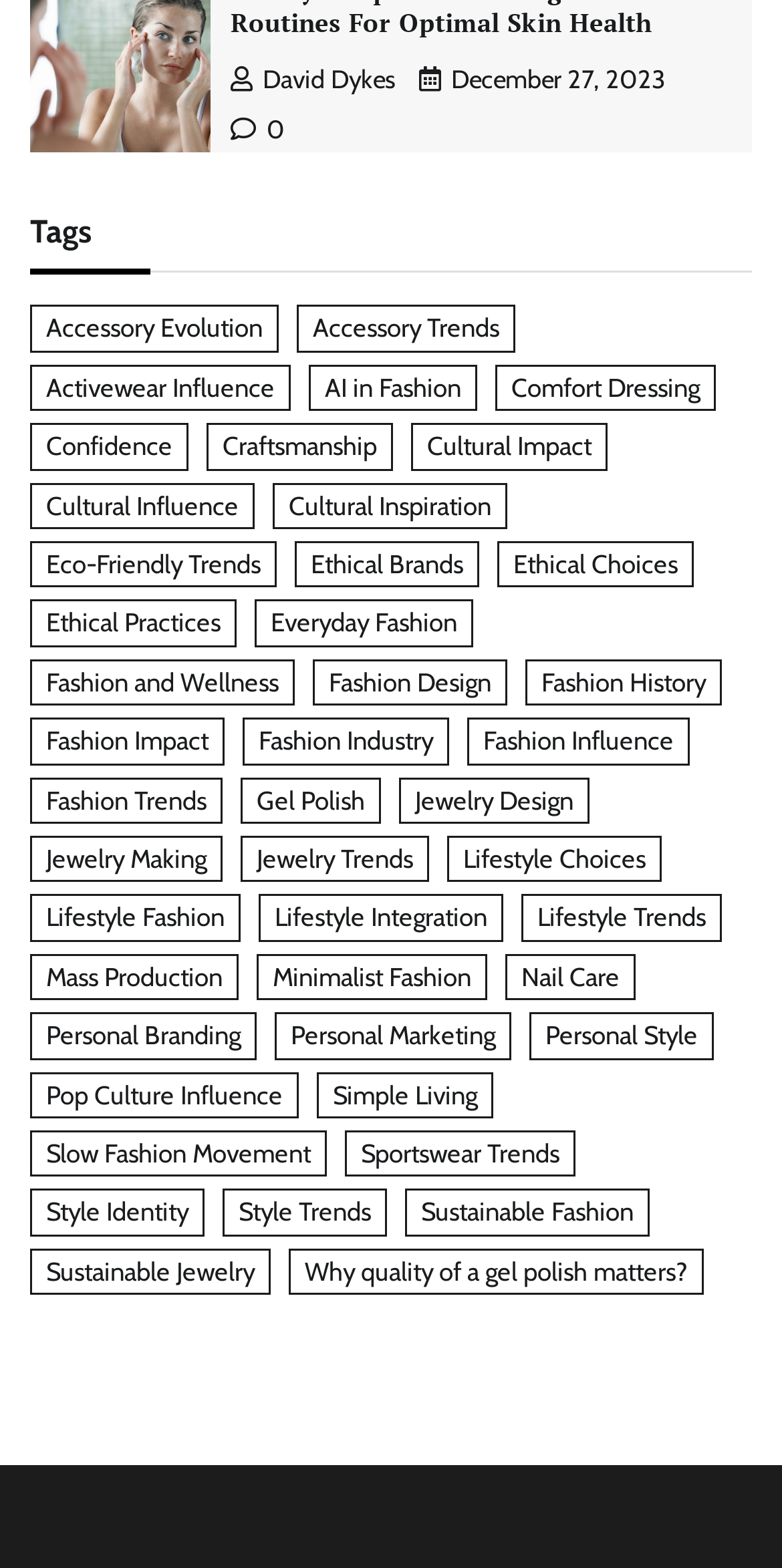How many items are under the 'Fashion Design' tag?
Please respond to the question thoroughly and include all relevant details.

I found the link 'Fashion Design (3 items)' under the 'Tags' heading, which indicates that there are 3 items under the 'Fashion Design' tag.